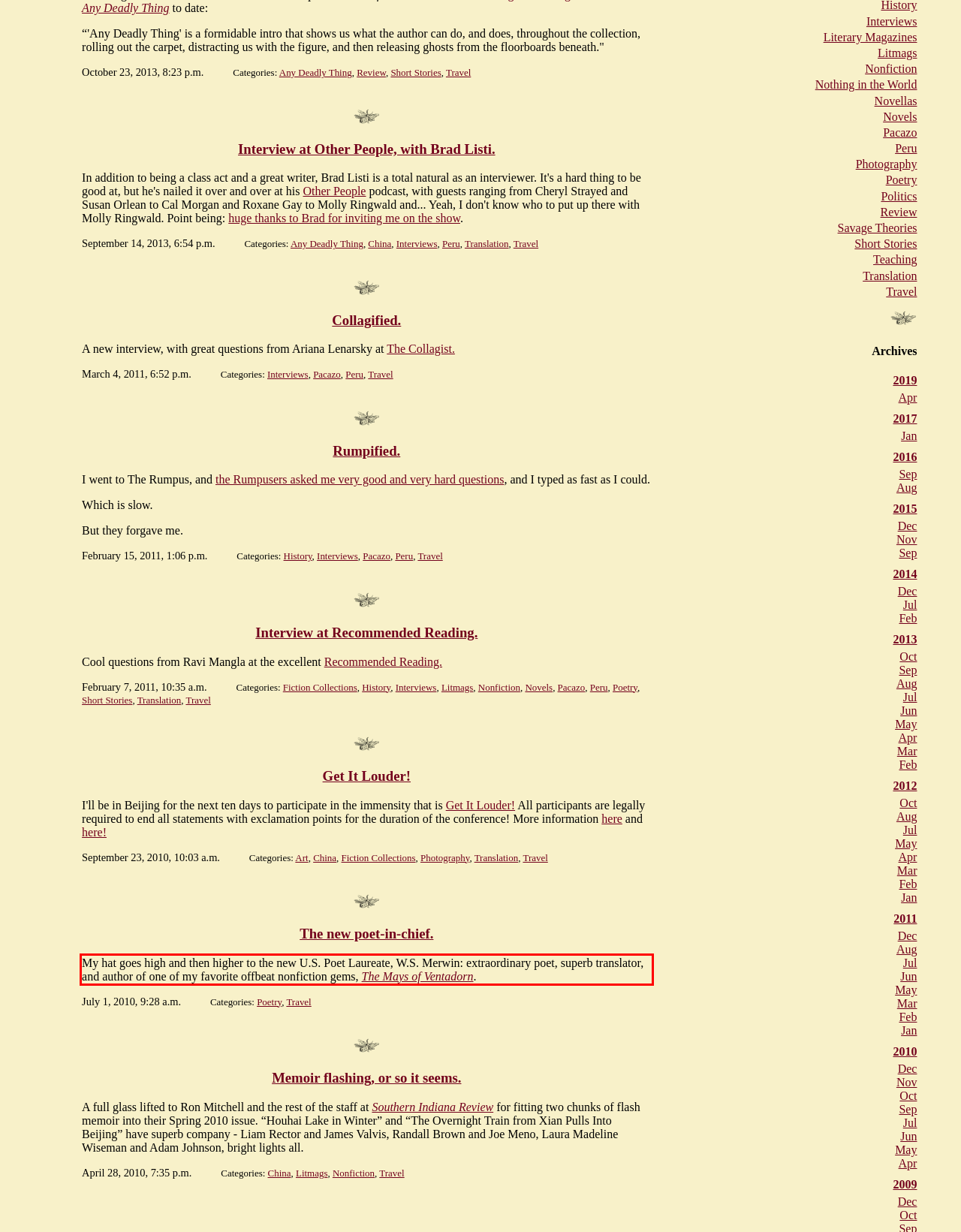Look at the provided screenshot of the webpage and perform OCR on the text within the red bounding box.

My hat goes high and then higher to the new U.S. Poet Laureate, W.S. Merwin: extraordinary poet, superb translator, and author of one of my favorite offbeat nonfiction gems, The Mays of Ventadorn.